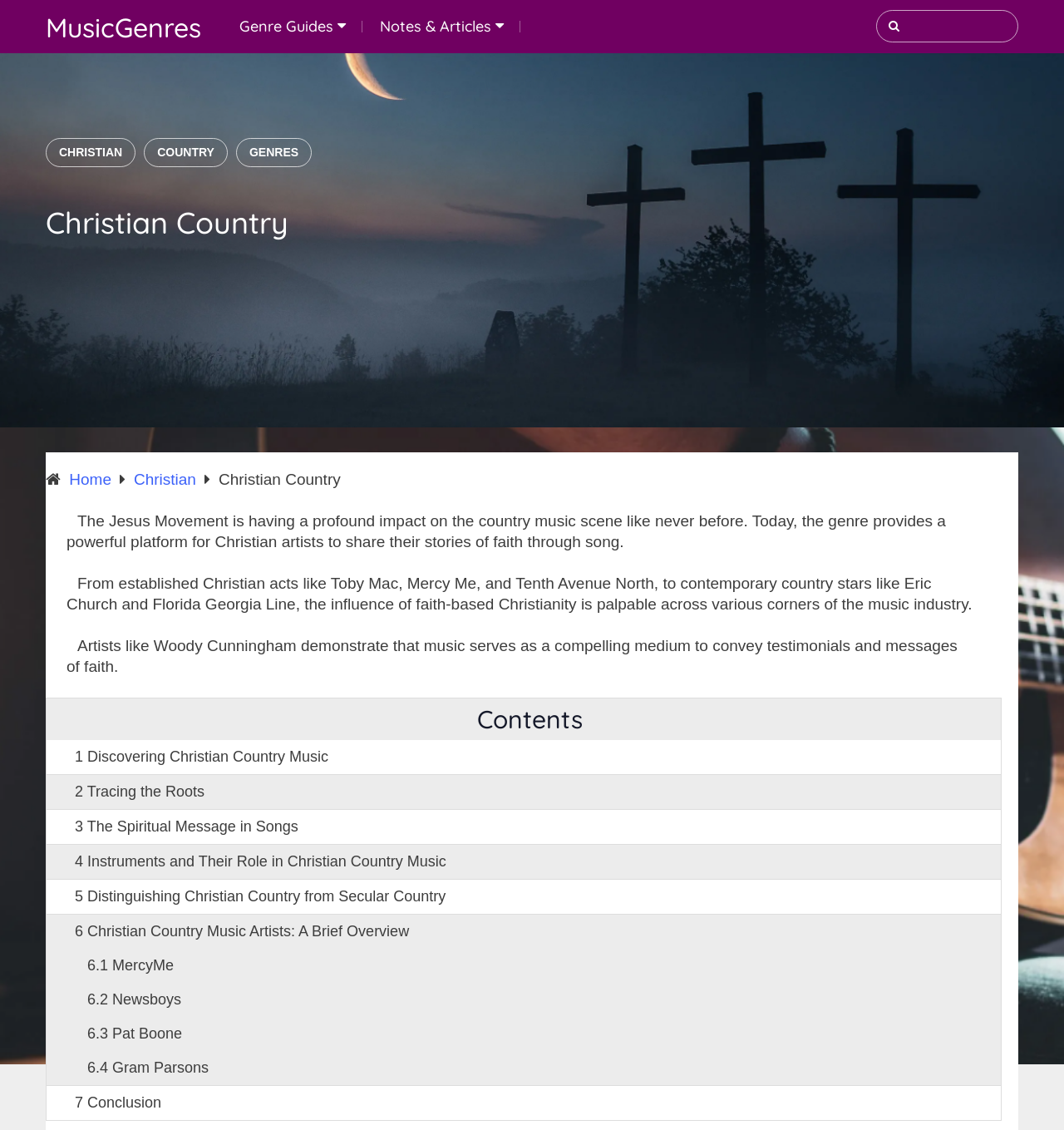Find the bounding box coordinates of the element I should click to carry out the following instruction: "Go to Home page".

None